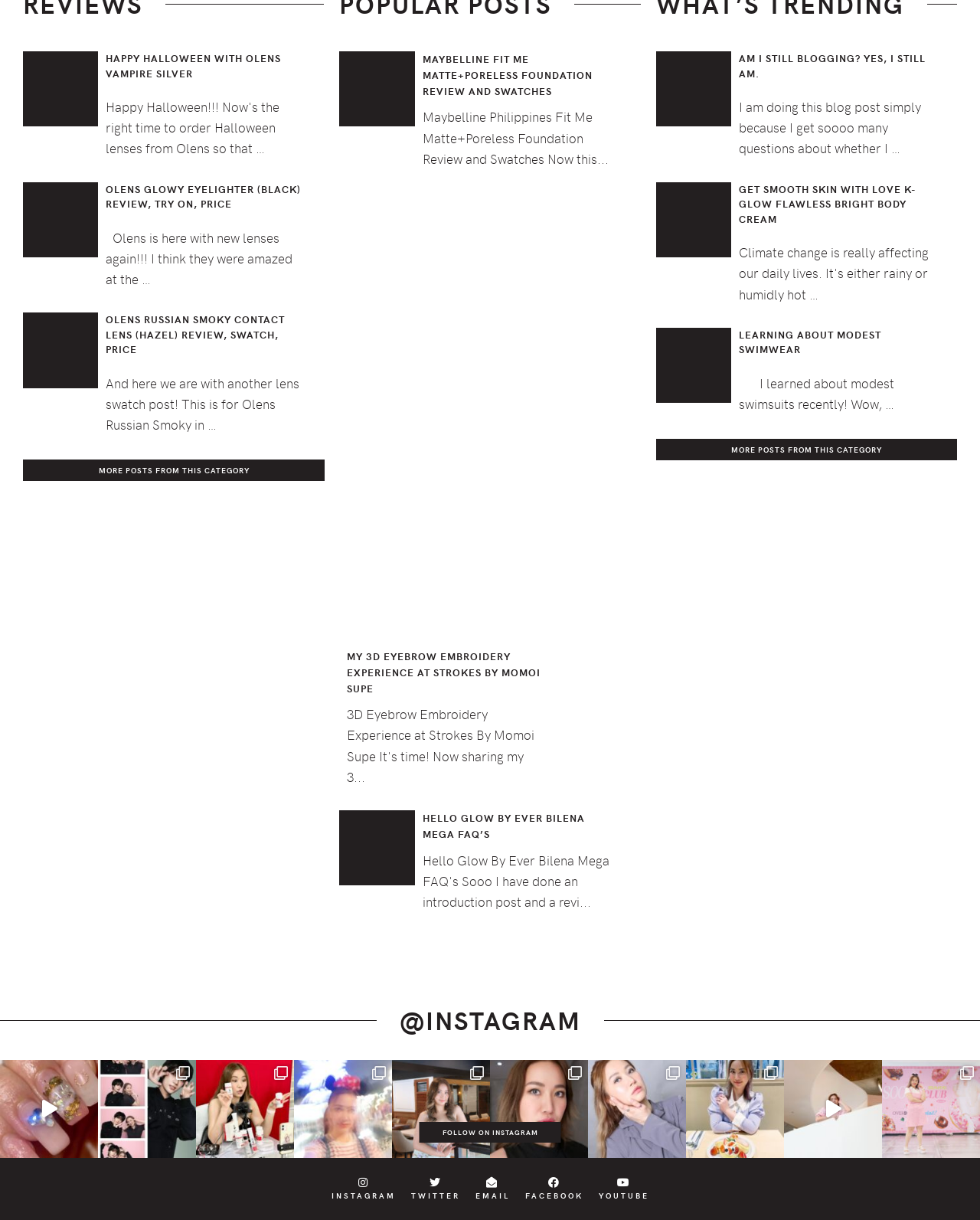What is the category of the article with the title 'Learning About Modest Swimwear'?
Give a comprehensive and detailed explanation for the question.

The article 'Learning About Modest Swimwear' appears to be categorized under lifestyle, as it discusses modest swimwear, which is a topic related to personal style and fashion.